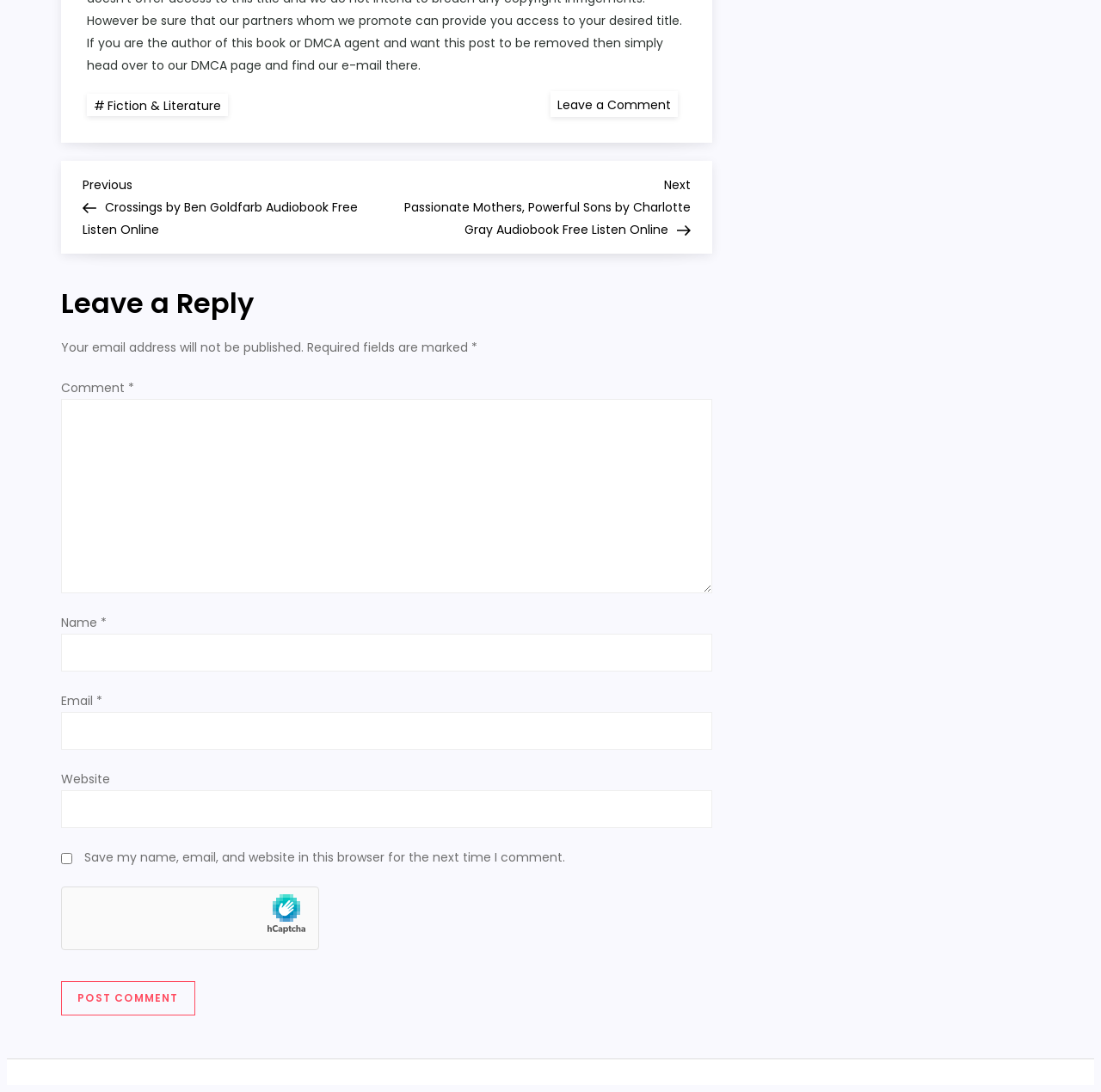What is the purpose of the checkbox?
Make sure to answer the question with a detailed and comprehensive explanation.

The checkbox is used to save the commenter's name, email, and website in the browser for the next time they comment. This is indicated by the text 'Save my name, email, and website in this browser for the next time I comment.' which is a child element of the checkbox.